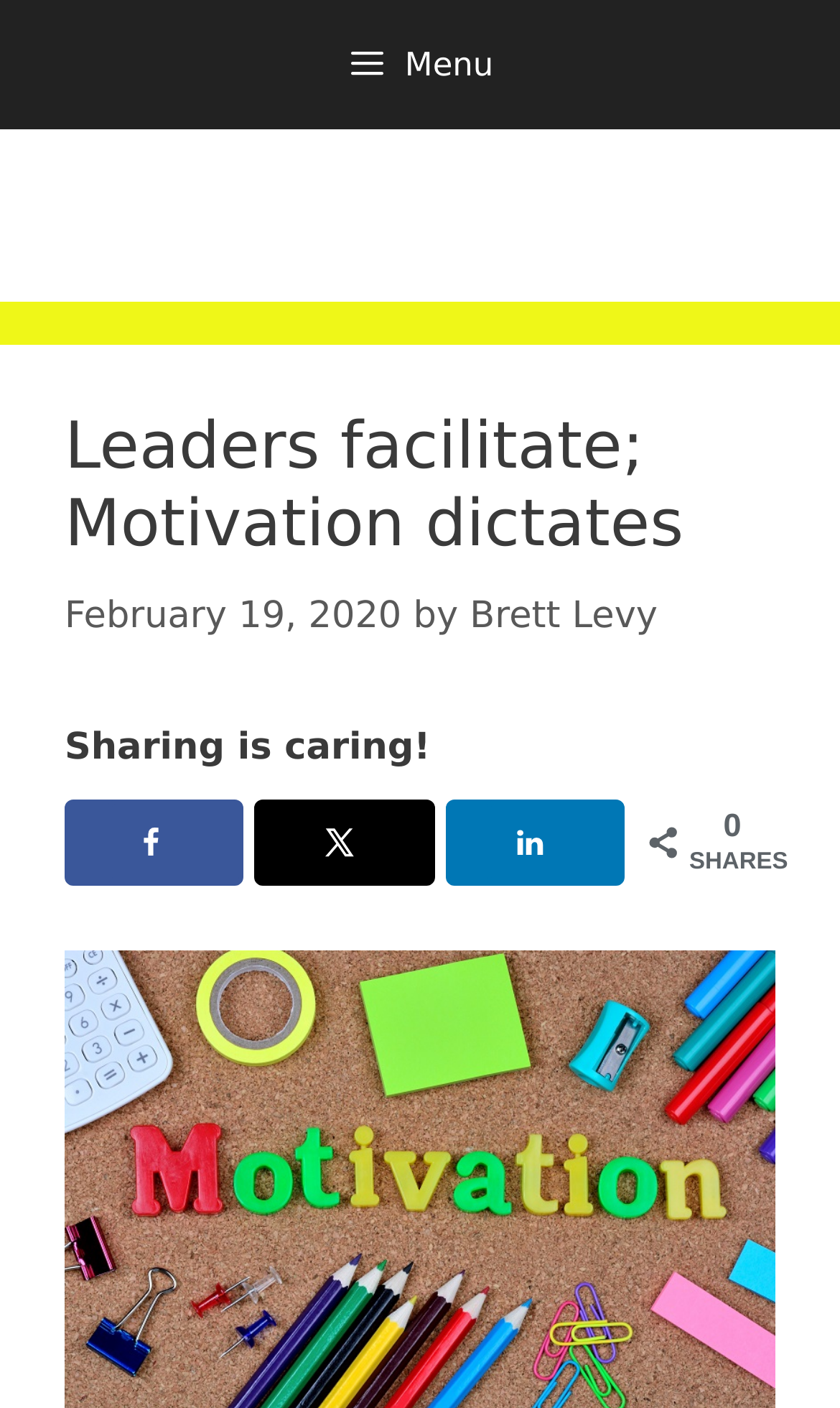Please study the image and answer the question comprehensively:
What is the author's name?

I found the author's name by looking at the link element with the text 'Brett Levy' which is located below the date of the article and above the 'Sharing is caring!' text.